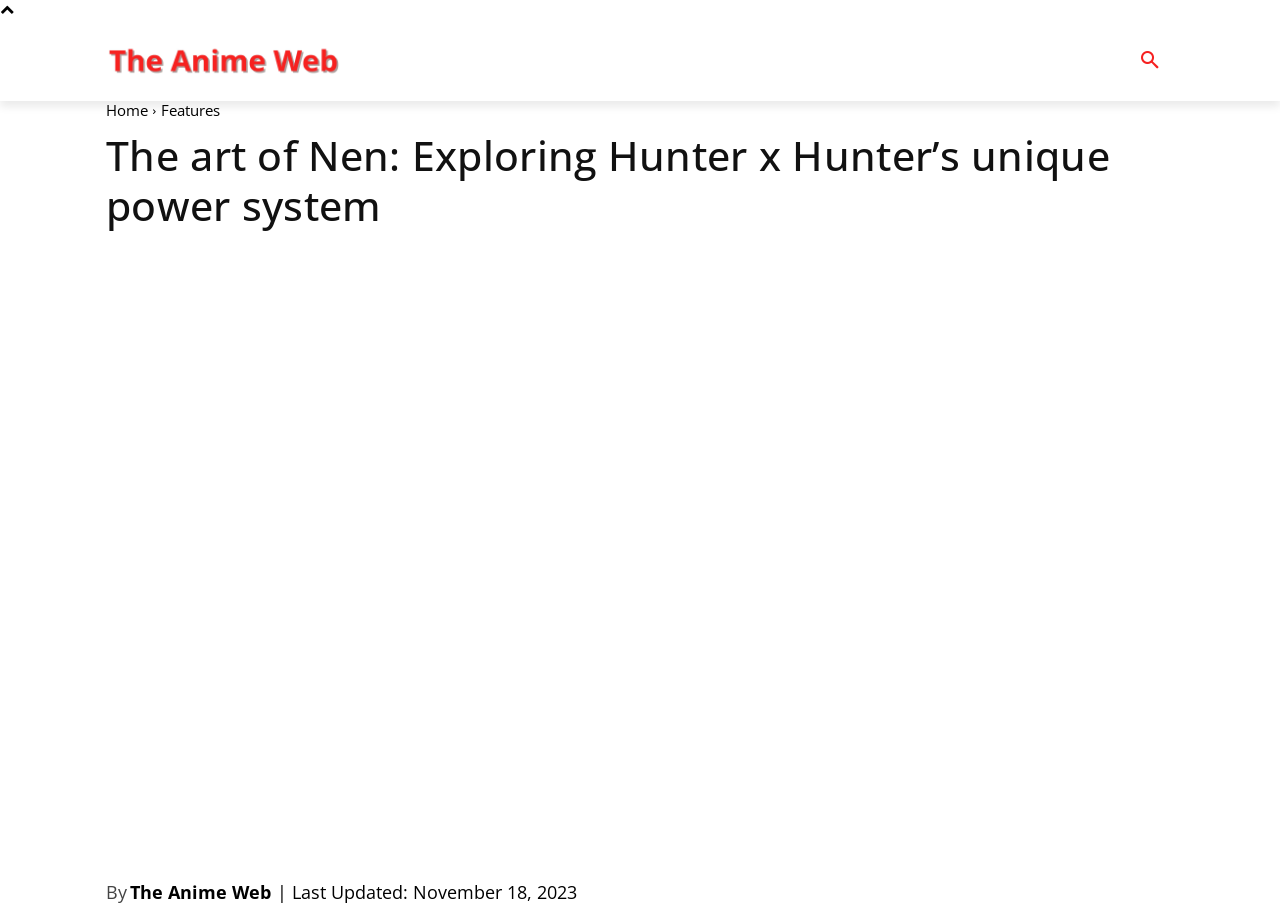Please determine the bounding box coordinates of the element to click in order to execute the following instruction: "Go to ABOUT page". The coordinates should be four float numbers between 0 and 1, specified as [left, top, right, bottom].

[0.298, 0.023, 0.358, 0.111]